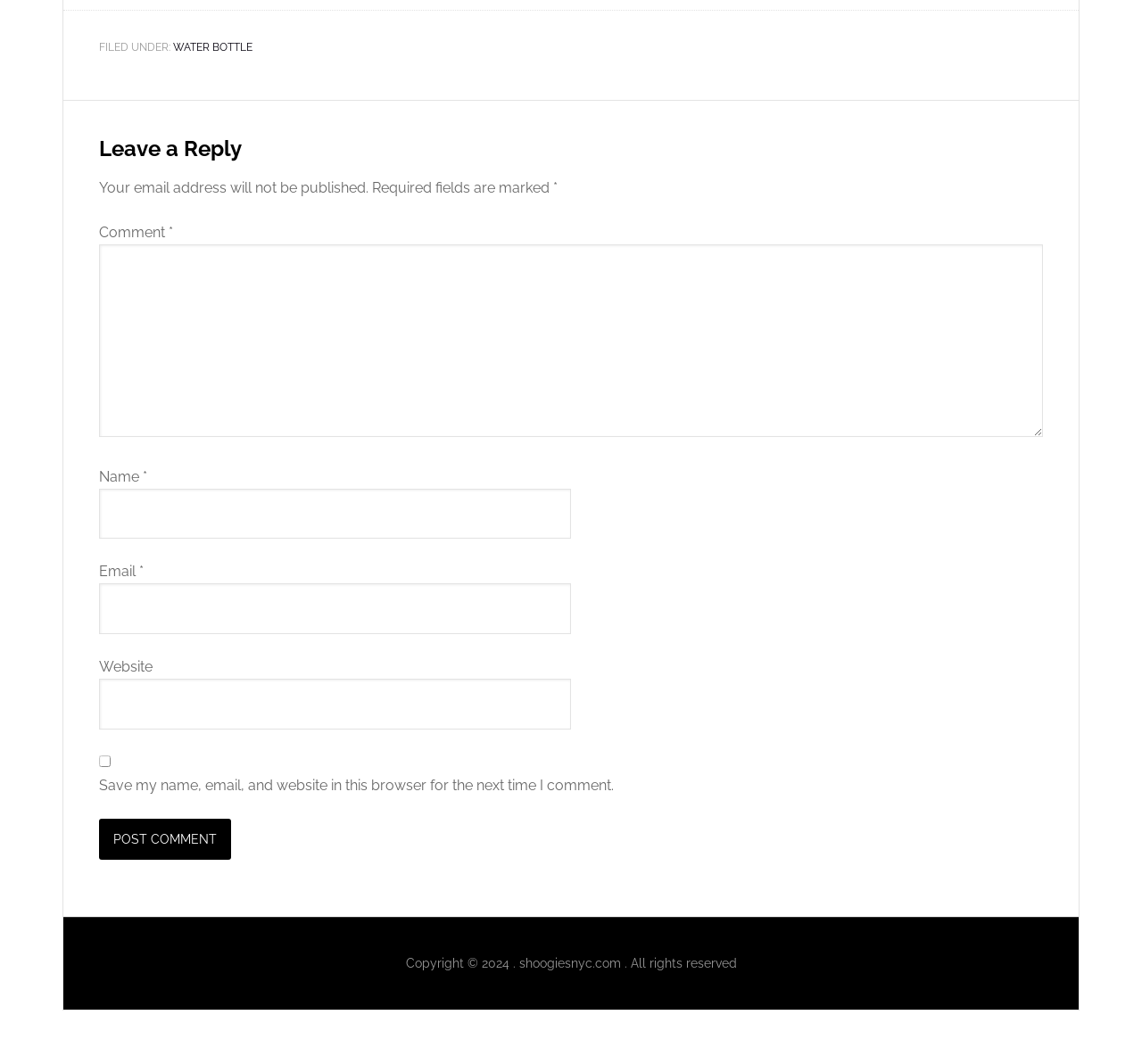Analyze the image and answer the question with as much detail as possible: 
What is required to leave a reply?

To leave a reply, the user is required to fill in the Name, Email, and Comment fields, which are marked with an asterisk (*) indicating they are mandatory.